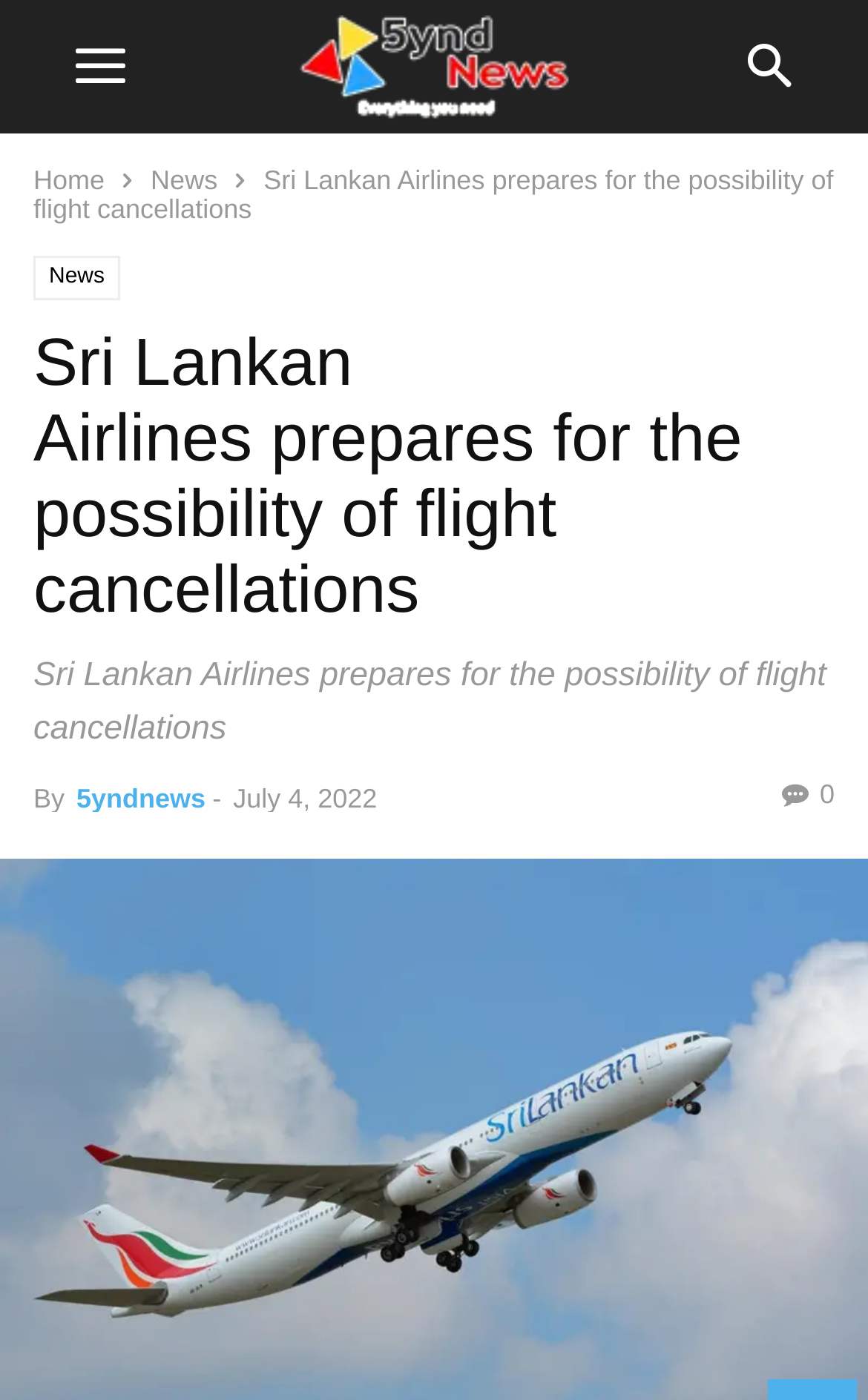Detail the various sections and features present on the webpage.

The webpage appears to be a news article page, with a focus on breaking news. At the top left corner, there is a mobile toggle button, and at the top right corner, there is a search button. Below these buttons, there are navigation links, including "Home" and "News", which are positioned side by side.

The main content of the page is a news article with the title "Sri Lankan Airlines prepares for the possibility of flight cancellations", which is displayed prominently in the middle of the page. This title is also repeated as a heading below the navigation links.

Below the title, there is a byline that reads "By 5yndnews", accompanied by a timestamp indicating the article was published on July 4, 2022. To the right of the byline, there is a share button with a count of 0.

The article content is not explicitly described in the accessibility tree, but it likely follows the byline and timestamp. There are no images mentioned in the accessibility tree, but it is possible that they are present in the article content.